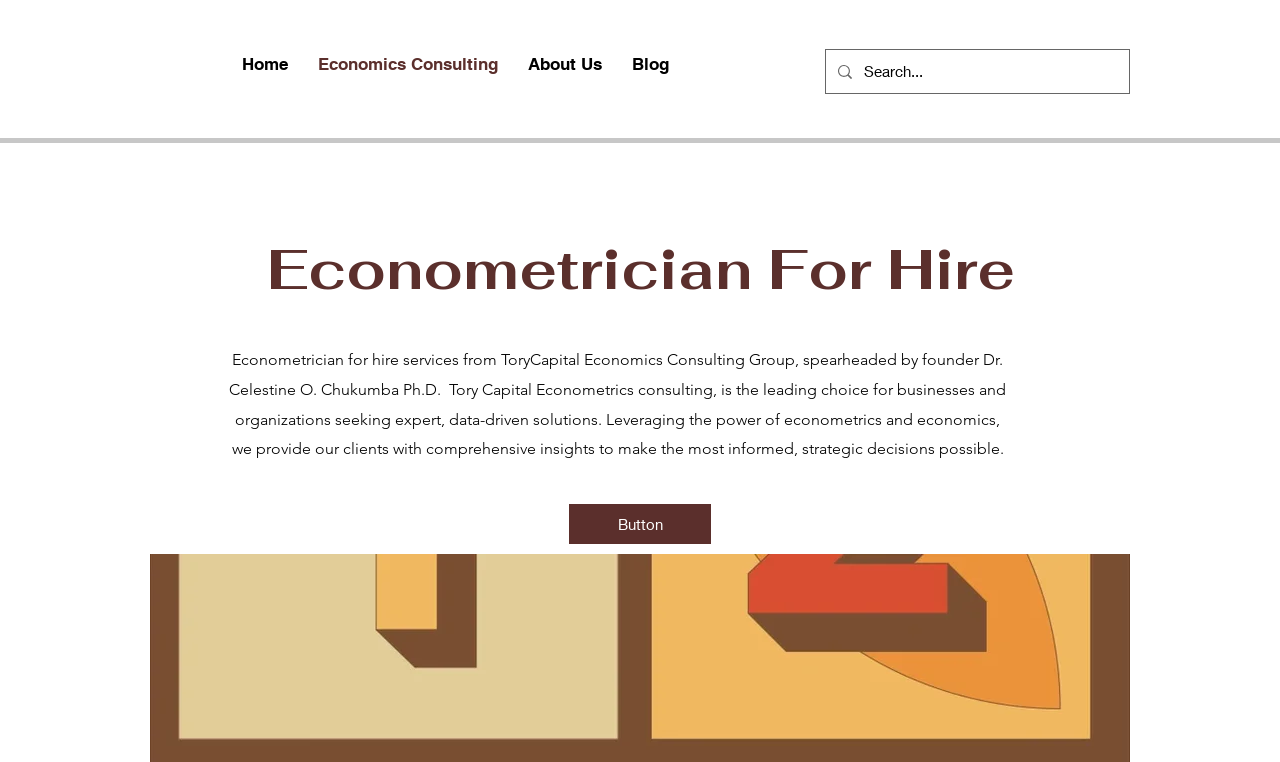Craft a detailed narrative of the webpage's structure and content.

The webpage is about Dr. Celestine O. Chukumba's econometrics consulting services. At the top left, there is a navigation menu with four links: "Home", "Economics Consulting", "About Us", and "Blog". To the right of the navigation menu, there is a "Log In" button accompanied by a small image. 

Below the navigation menu, there is a search bar with a magnifying glass icon and a search box where users can input text. The search bar is positioned near the top right corner of the page.

The main content of the page is headed by a large title "Econometrician For Hire" situated near the top center of the page. Below the title, there is a paragraph of text that describes Dr. Chukumba's econometrics consulting services, highlighting the expertise and benefits of working with ToryCapital Economics Consulting Group. 

Further down the page, there is a button, likely a call-to-action, positioned near the center of the page.